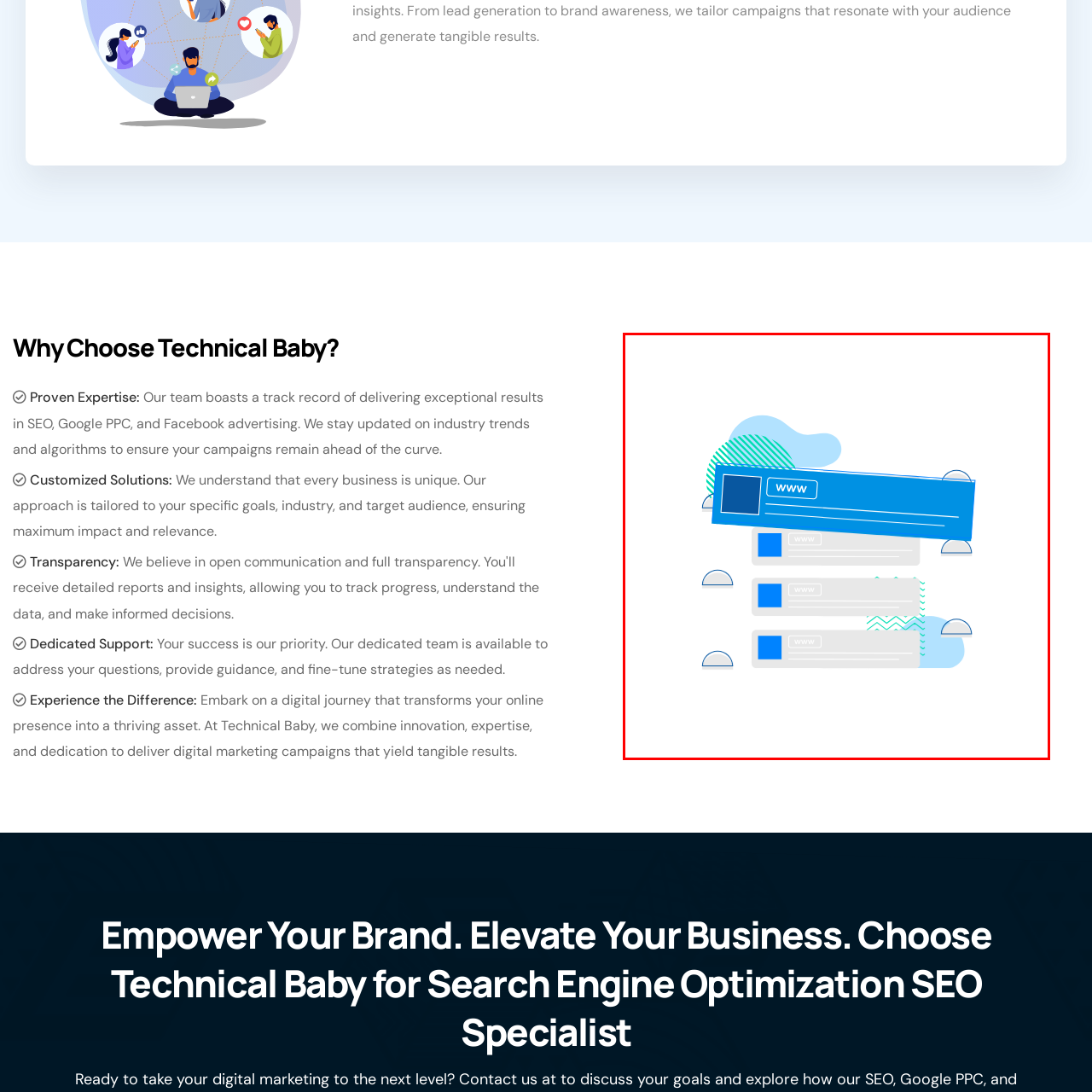Look at the image marked by the red box and respond with a single word or phrase: What do the lighter-colored rows below the browser bar suggest?

web search results or lists